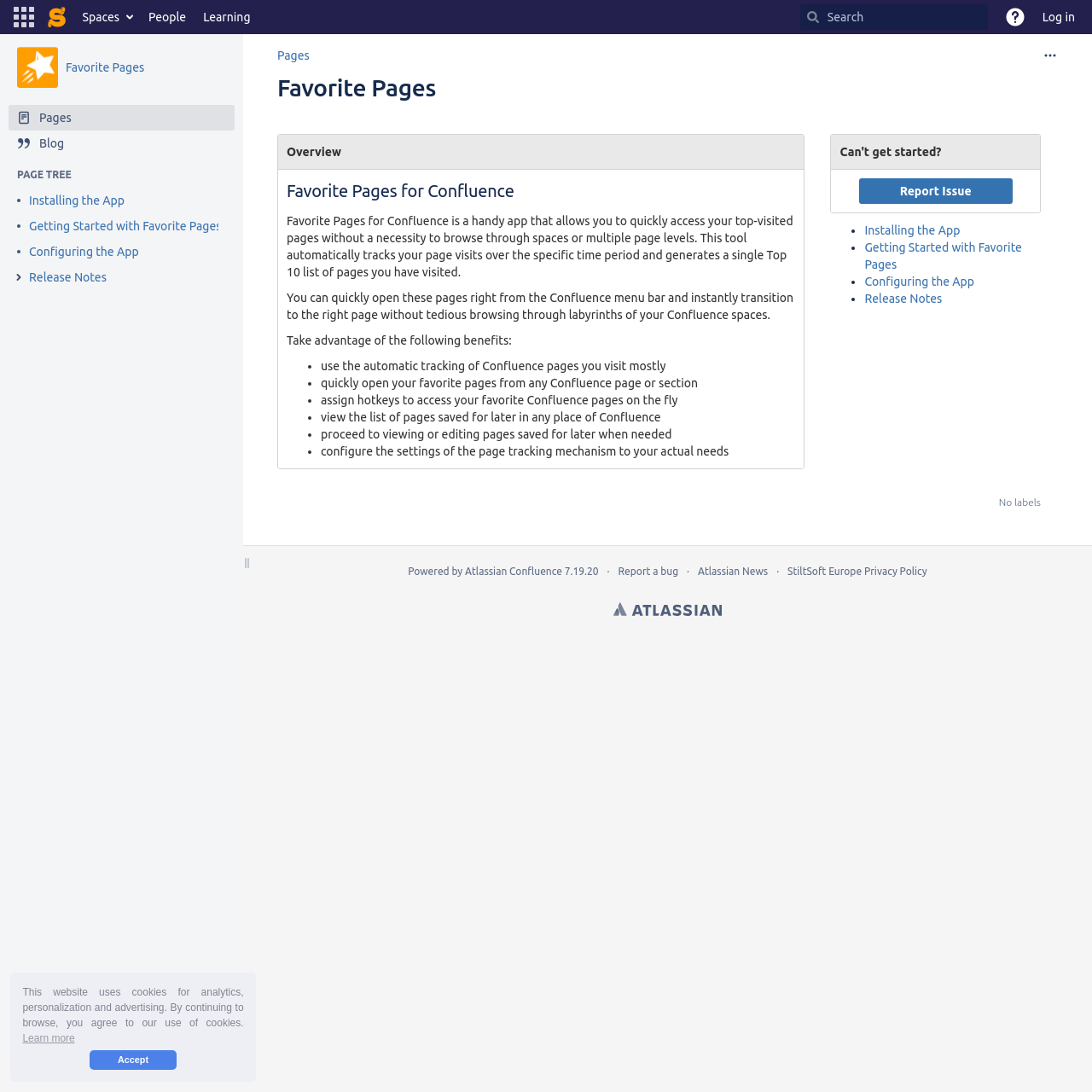What is the name of the app described on this page?
Offer a detailed and exhaustive answer to the question.

The page has a heading 'Favorite Pages' and describes the app's features and benefits, indicating that the app's name is Favorite Pages.